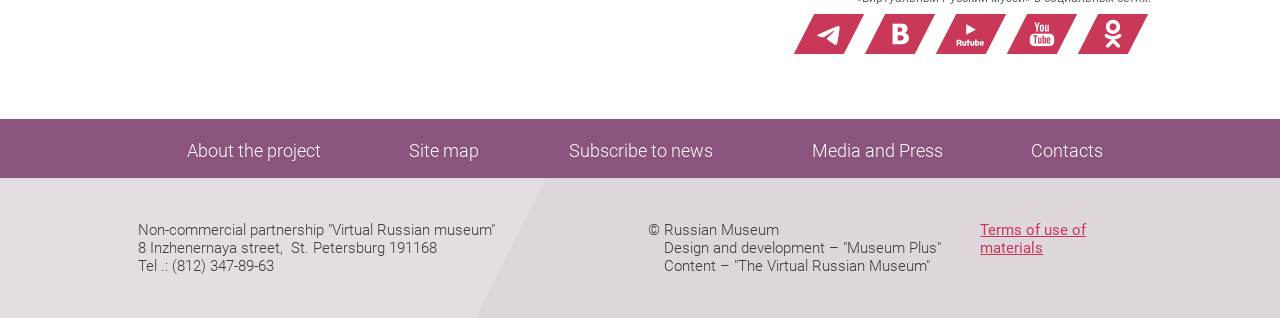Pinpoint the bounding box coordinates of the element to be clicked to execute the instruction: "Check the Terms of use of materials".

[0.766, 0.695, 0.899, 0.808]